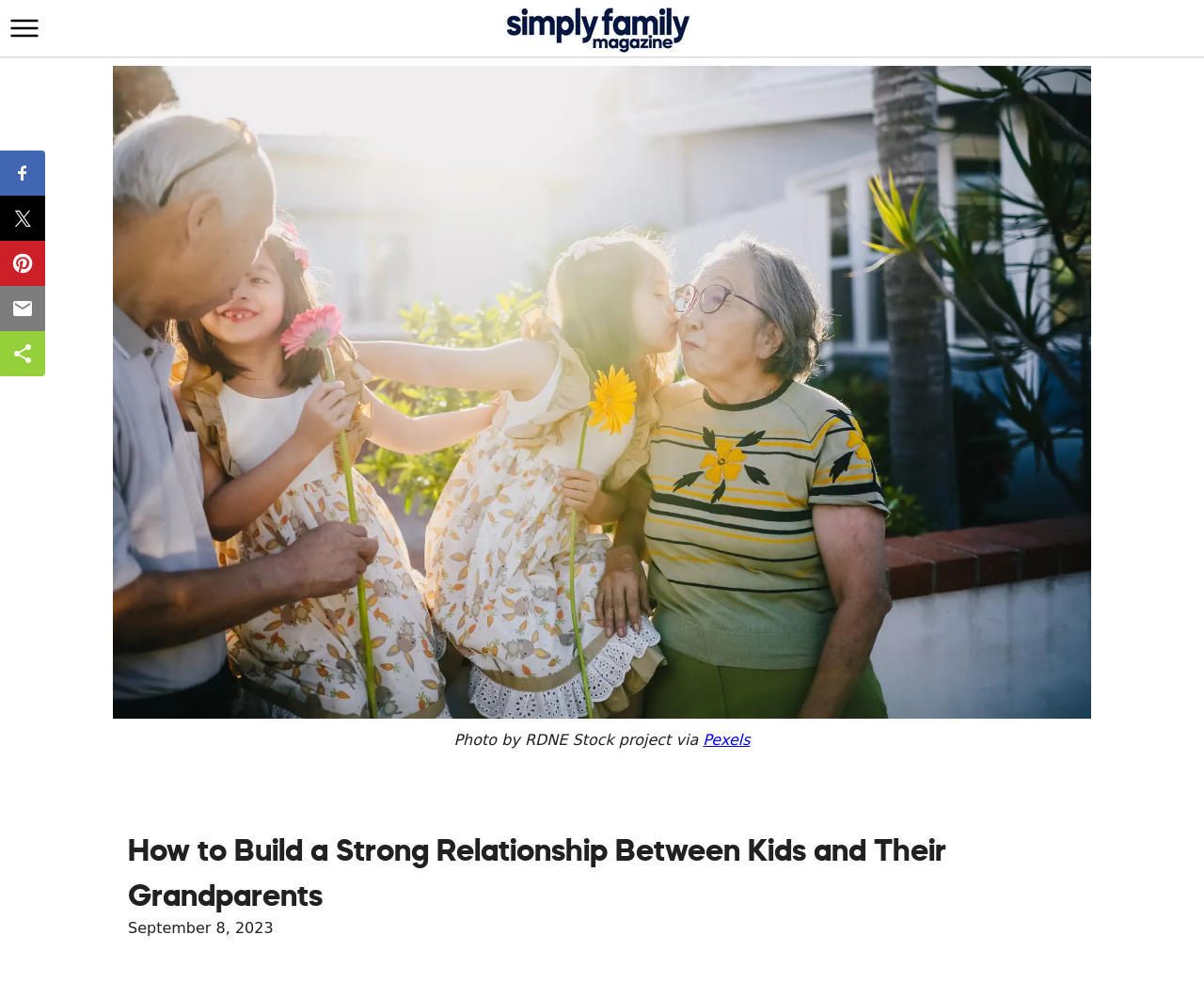Identify the bounding box coordinates for the UI element described as follows: "Pexels". Ensure the coordinates are four float numbers between 0 and 1, formatted as [left, top, right, bottom].

[0.584, 0.743, 0.623, 0.761]